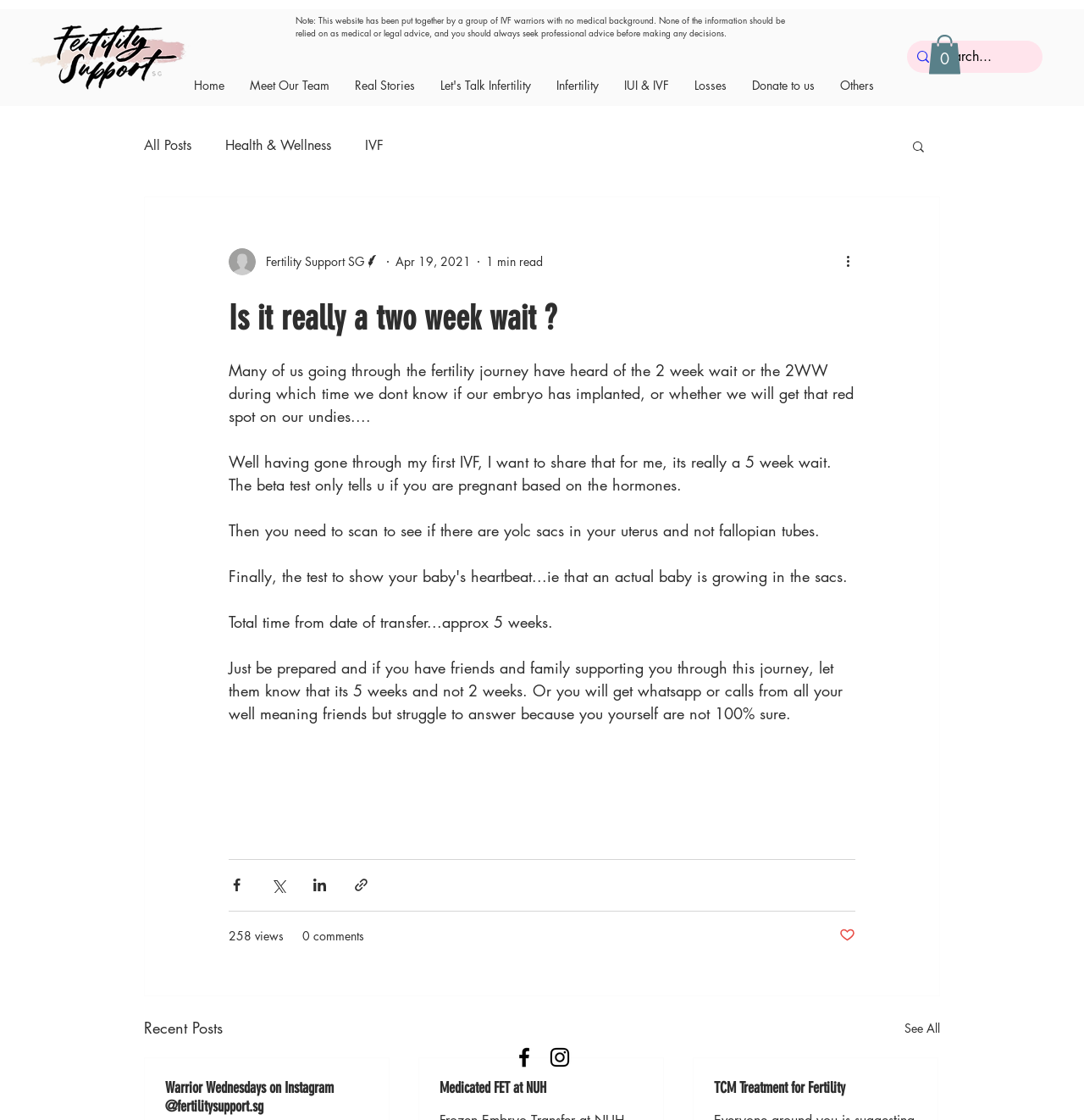Identify the bounding box coordinates of the area that should be clicked in order to complete the given instruction: "View recent posts". The bounding box coordinates should be four float numbers between 0 and 1, i.e., [left, top, right, bottom].

[0.133, 0.907, 0.205, 0.929]